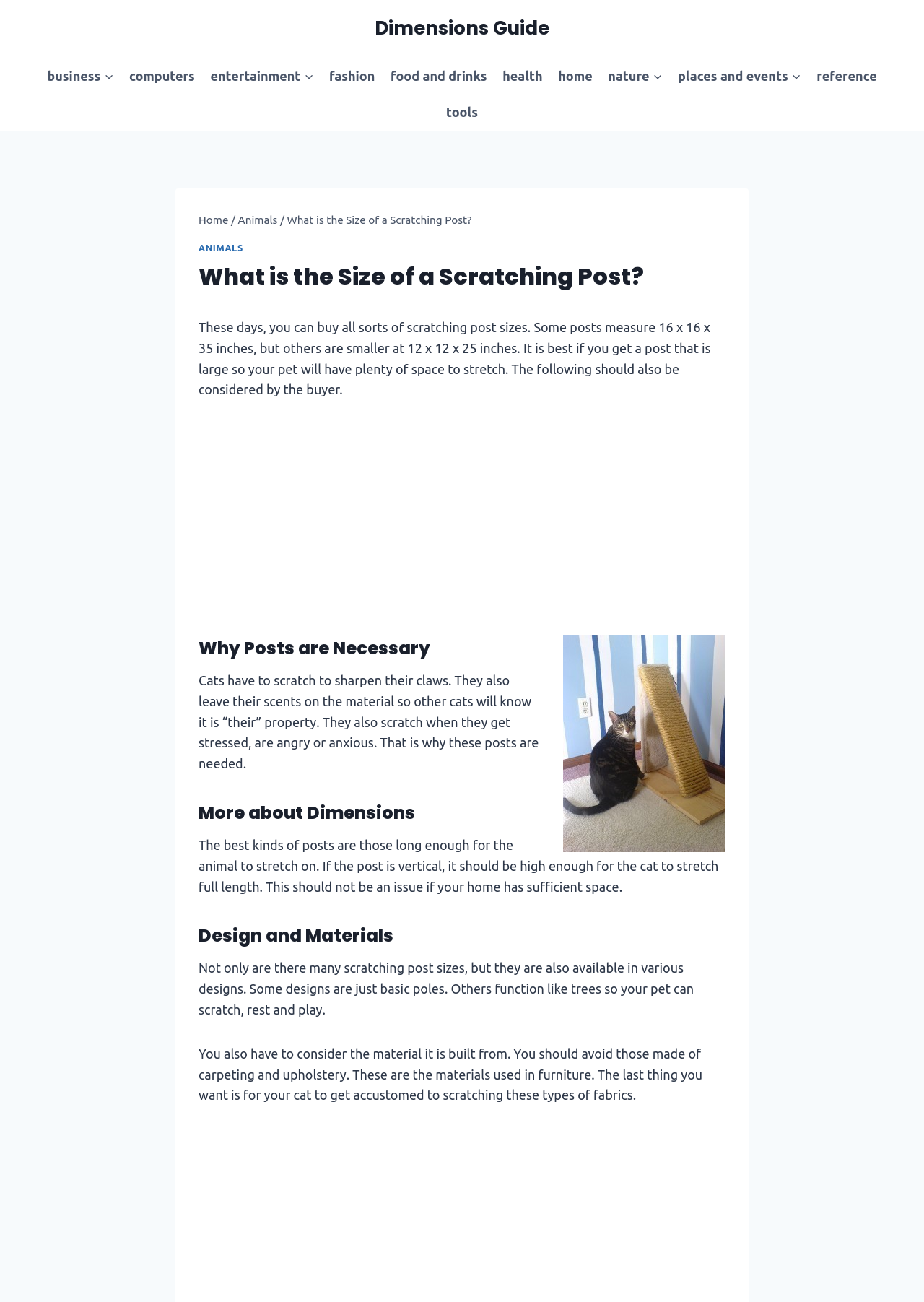What material should be avoided for a scratching post?
Please provide a comprehensive answer to the question based on the webpage screenshot.

The webpage advises against using scratching posts made of carpeting and upholstery, as these are the materials used in furniture, and the last thing you want is for your cat to get accustomed to scratching these types of fabrics.